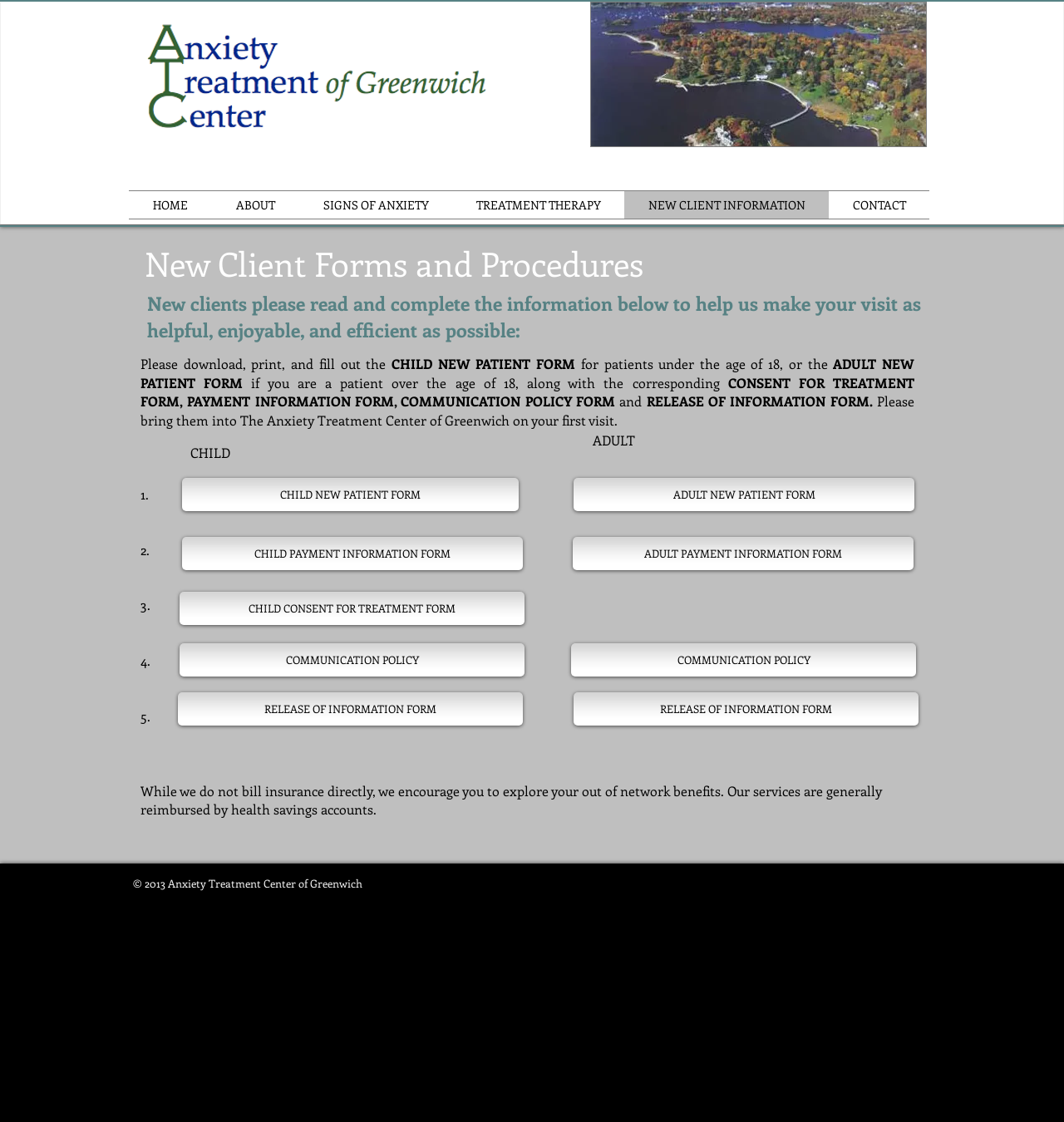What is the age requirement for the Child New Patient Form?
Using the image as a reference, answer with just one word or a short phrase.

Under 18